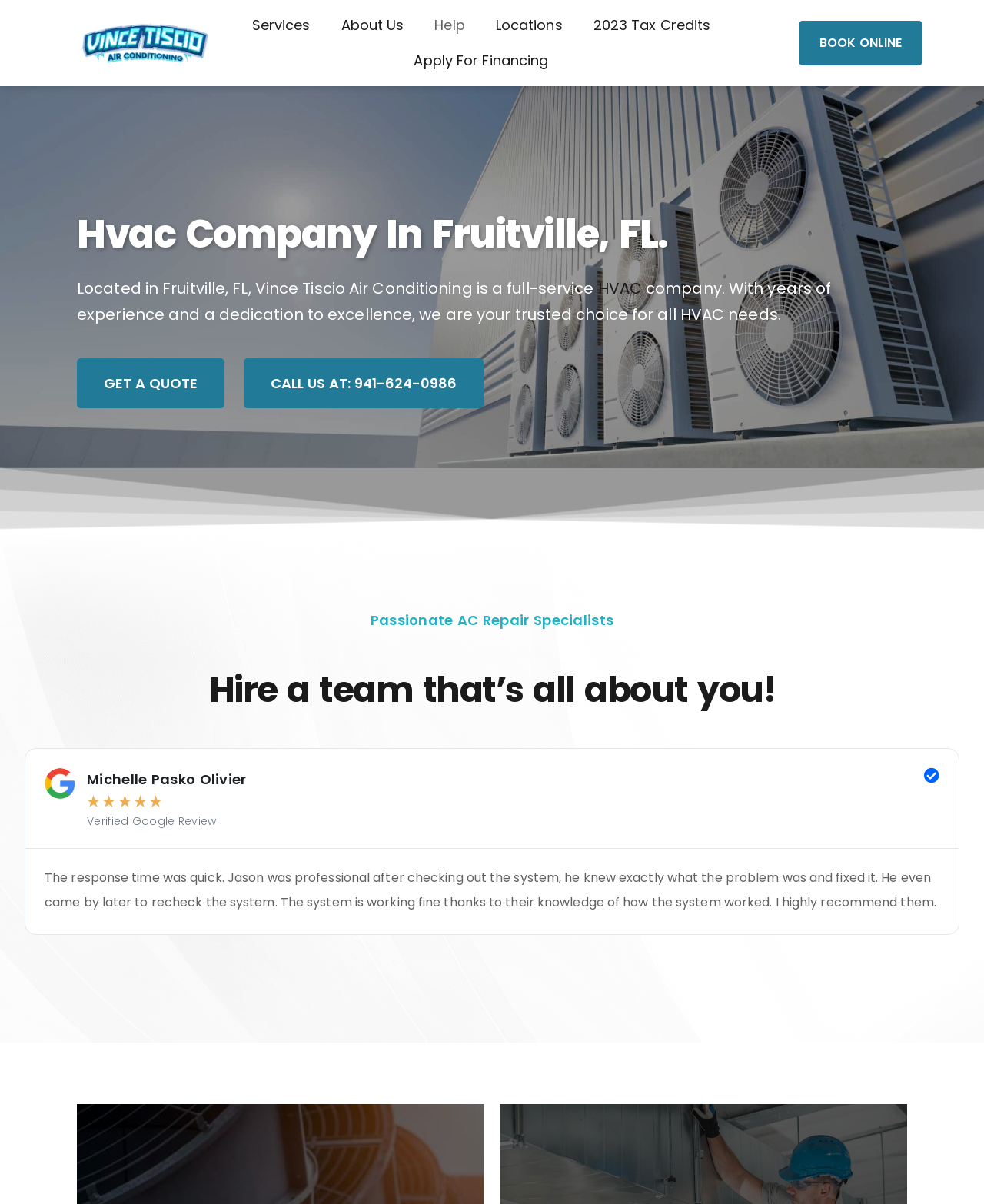Please identify the webpage's heading and generate its text content.

Hvac Company In Fruitville, FL.